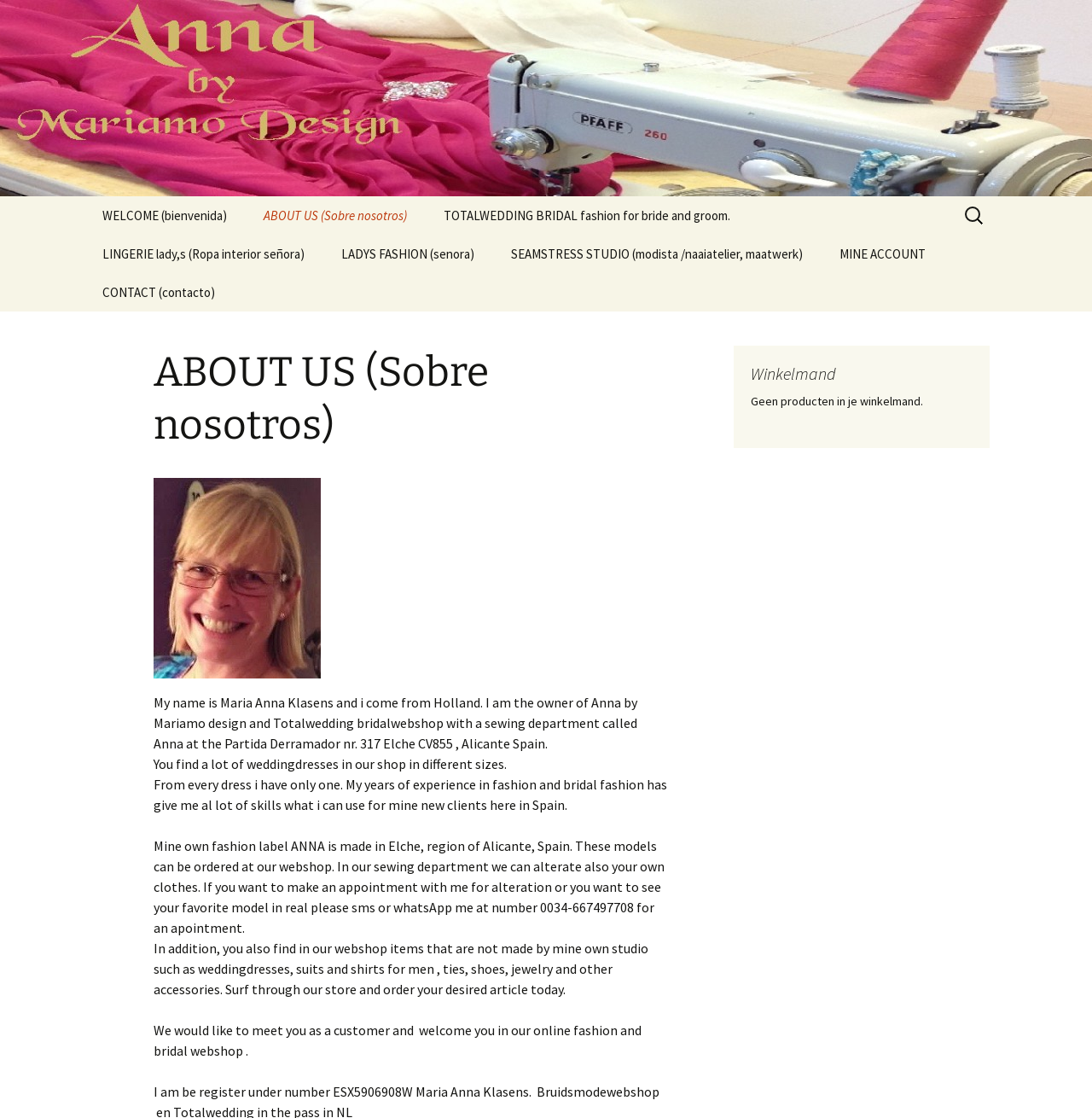Determine the bounding box coordinates of the clickable region to execute the instruction: "Check out Bruids Lingerie Bridal lingerie". The coordinates should be four float numbers between 0 and 1, denoted as [left, top, right, bottom].

[0.391, 0.256, 0.547, 0.302]